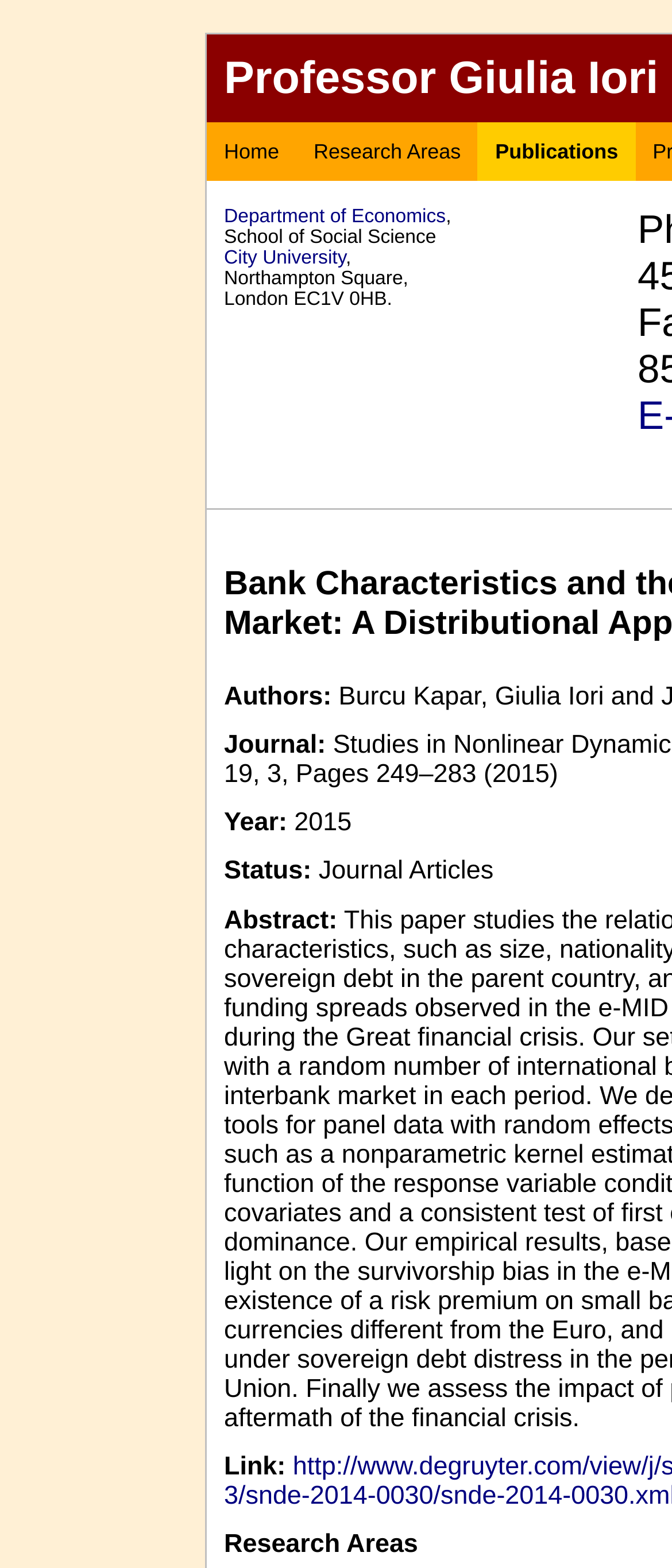Identify the bounding box for the UI element described as: "Research Areas". Ensure the coordinates are four float numbers between 0 and 1, formatted as [left, top, right, bottom].

[0.441, 0.078, 0.711, 0.116]